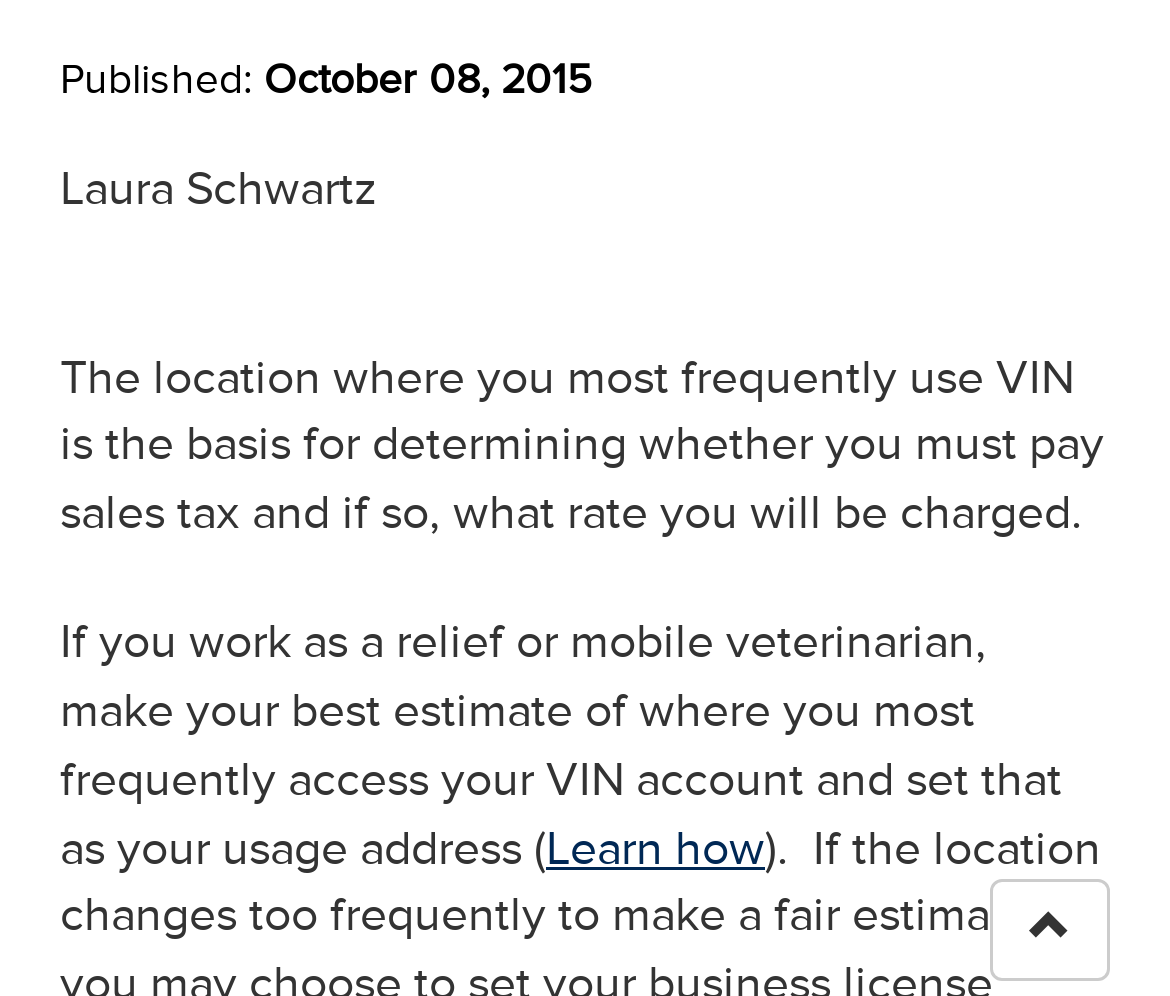Predict the bounding box of the UI element based on this description: "Learn how".

[0.467, 0.824, 0.654, 0.878]